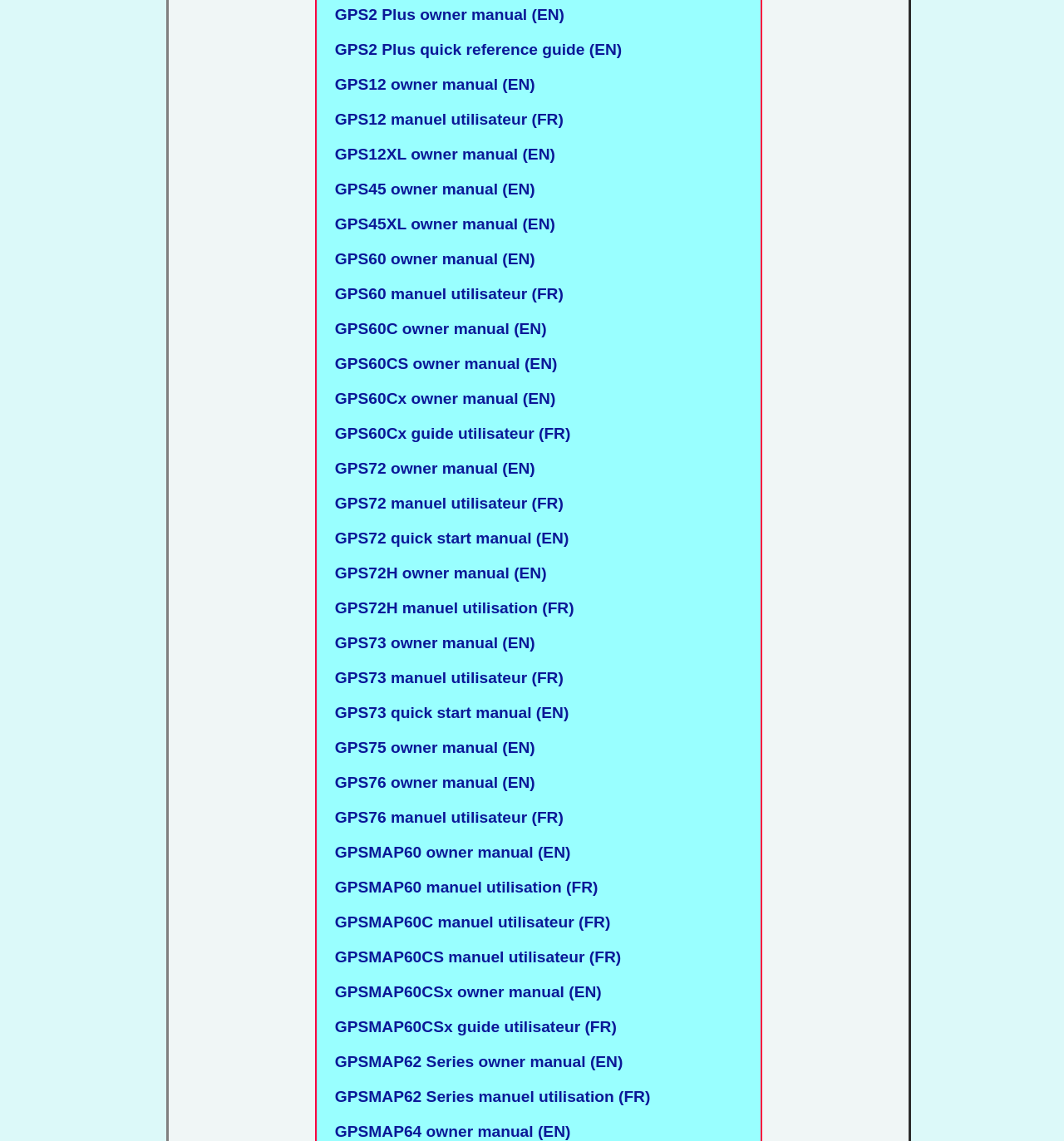Identify the bounding box coordinates of the clickable region to carry out the given instruction: "download GPS2 Plus owner manual".

[0.306, 0.005, 0.53, 0.02]